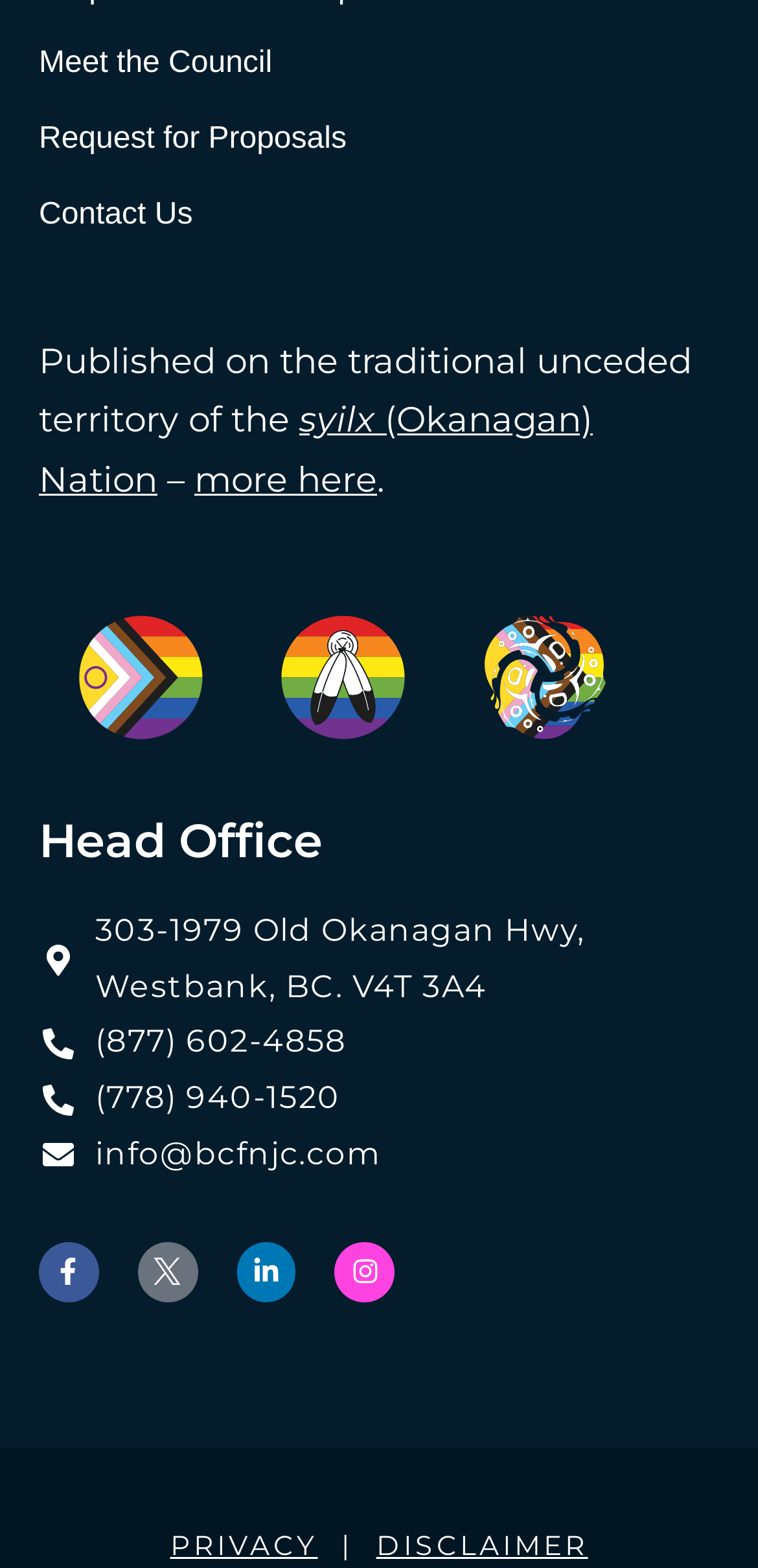Find the bounding box coordinates of the area to click in order to follow the instruction: "Contact us through phone".

[0.051, 0.648, 1.0, 0.683]